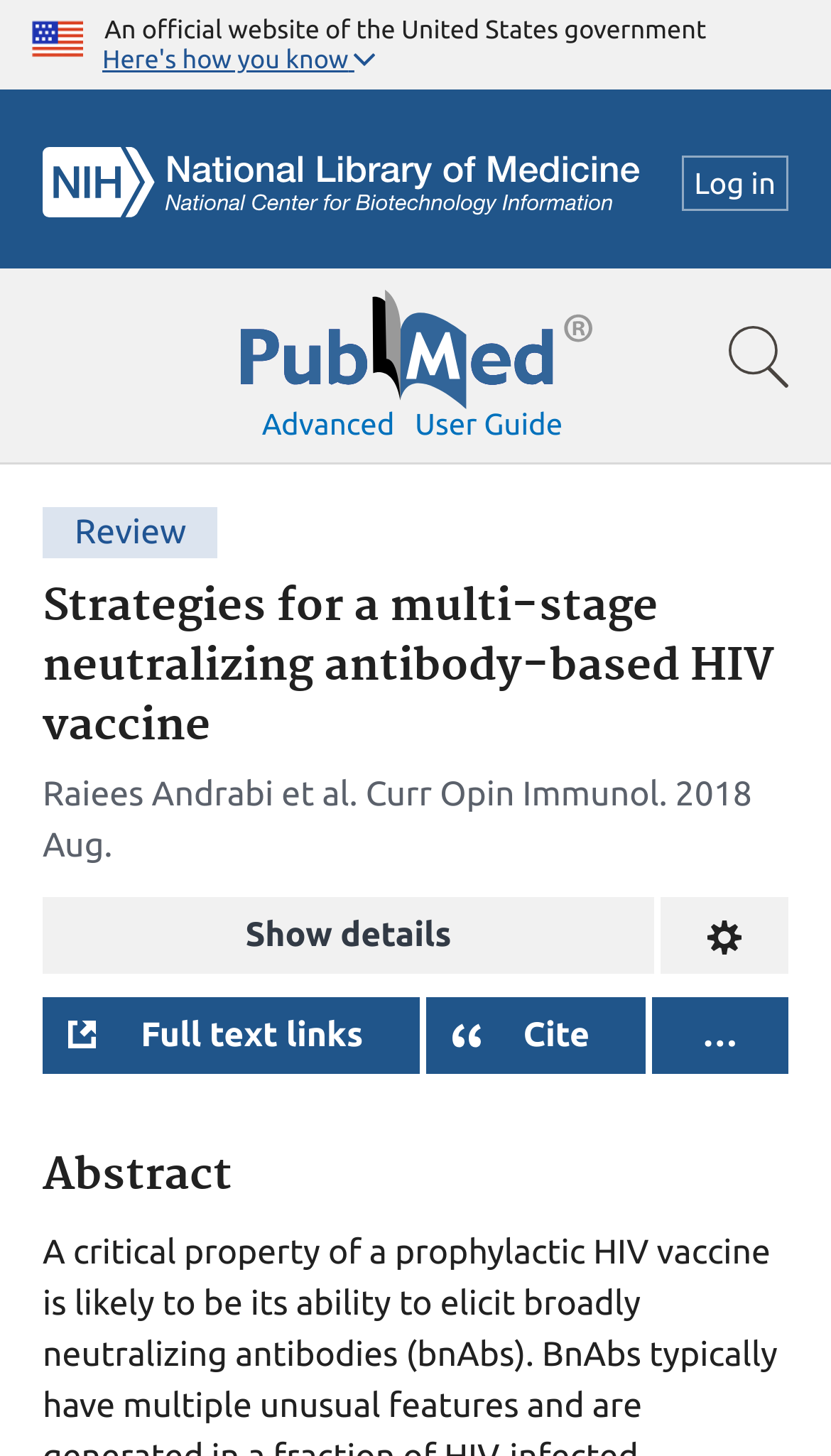What is the name of the author?
Using the visual information, respond with a single word or phrase.

Raiees Andrabi